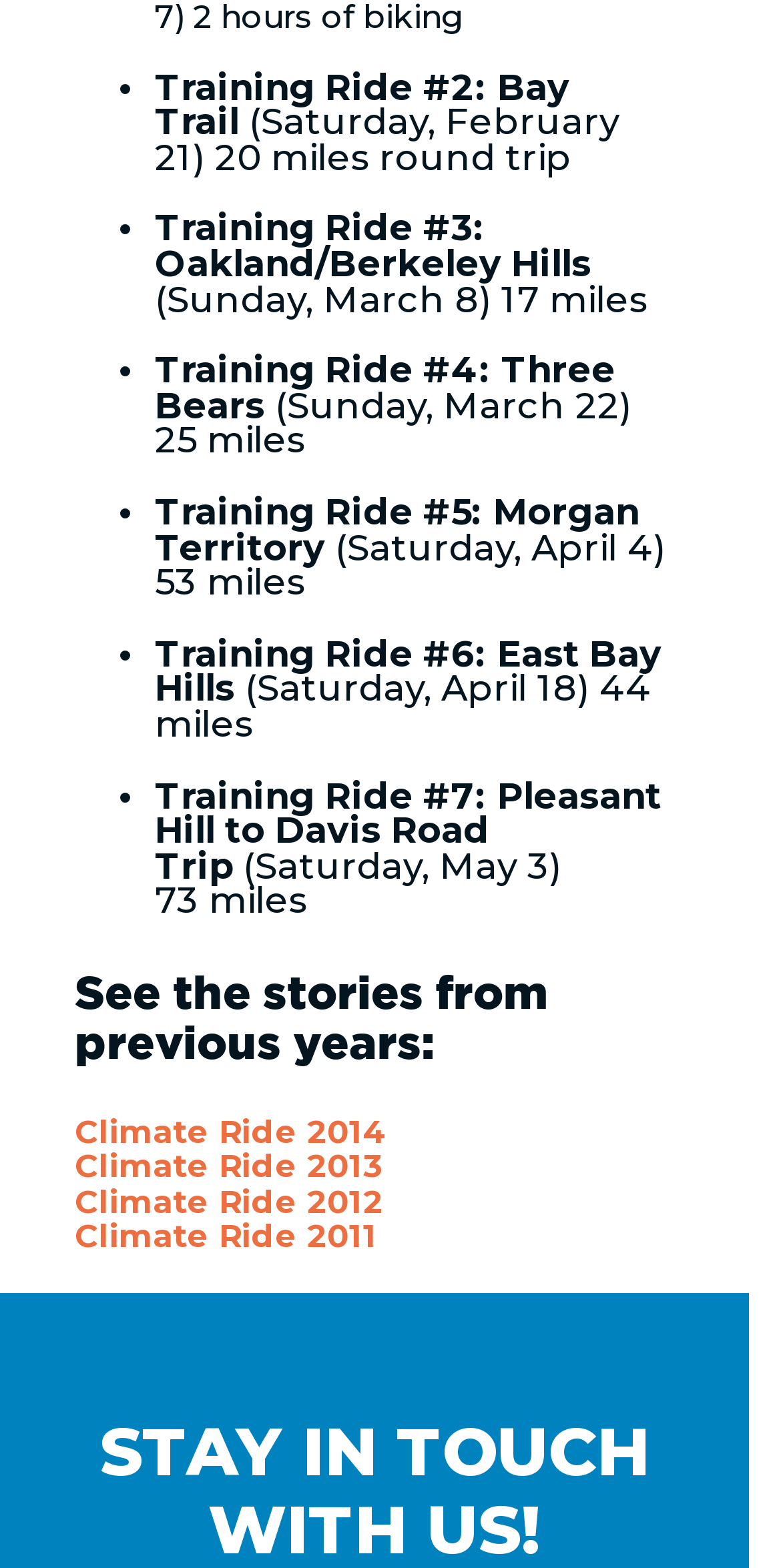Please determine the bounding box coordinates of the element's region to click in order to carry out the following instruction: "View Training Ride #2 details". The coordinates should be four float numbers between 0 and 1, i.e., [left, top, right, bottom].

[0.198, 0.042, 0.729, 0.092]